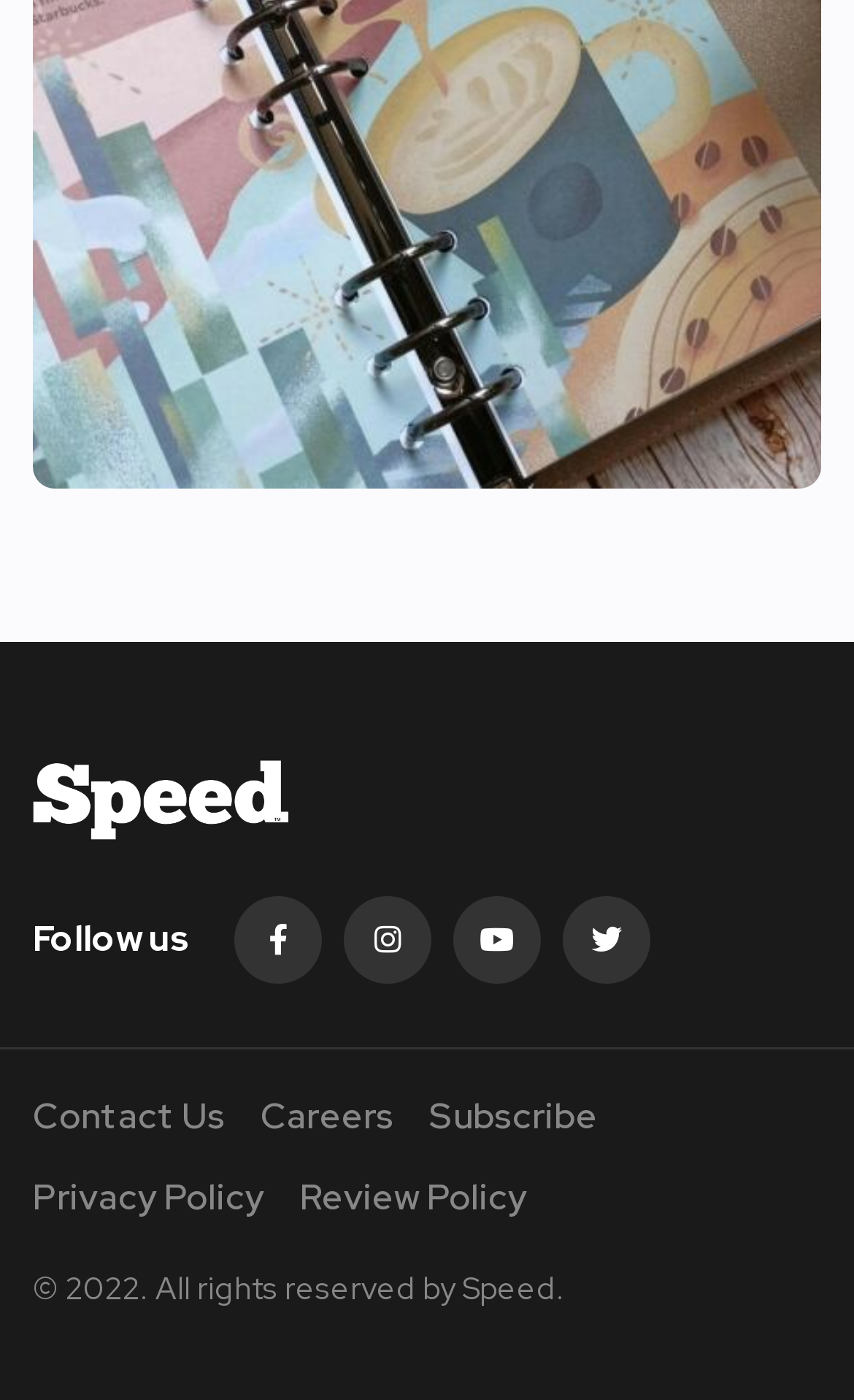Please answer the following question as detailed as possible based on the image: 
How many links are there in the footer?

There are five link elements at the bottom of the page, which are 'Contact Us', 'Careers', 'Subscribe', 'Privacy Policy', and 'Review Policy', indicating that there are five links in the footer.